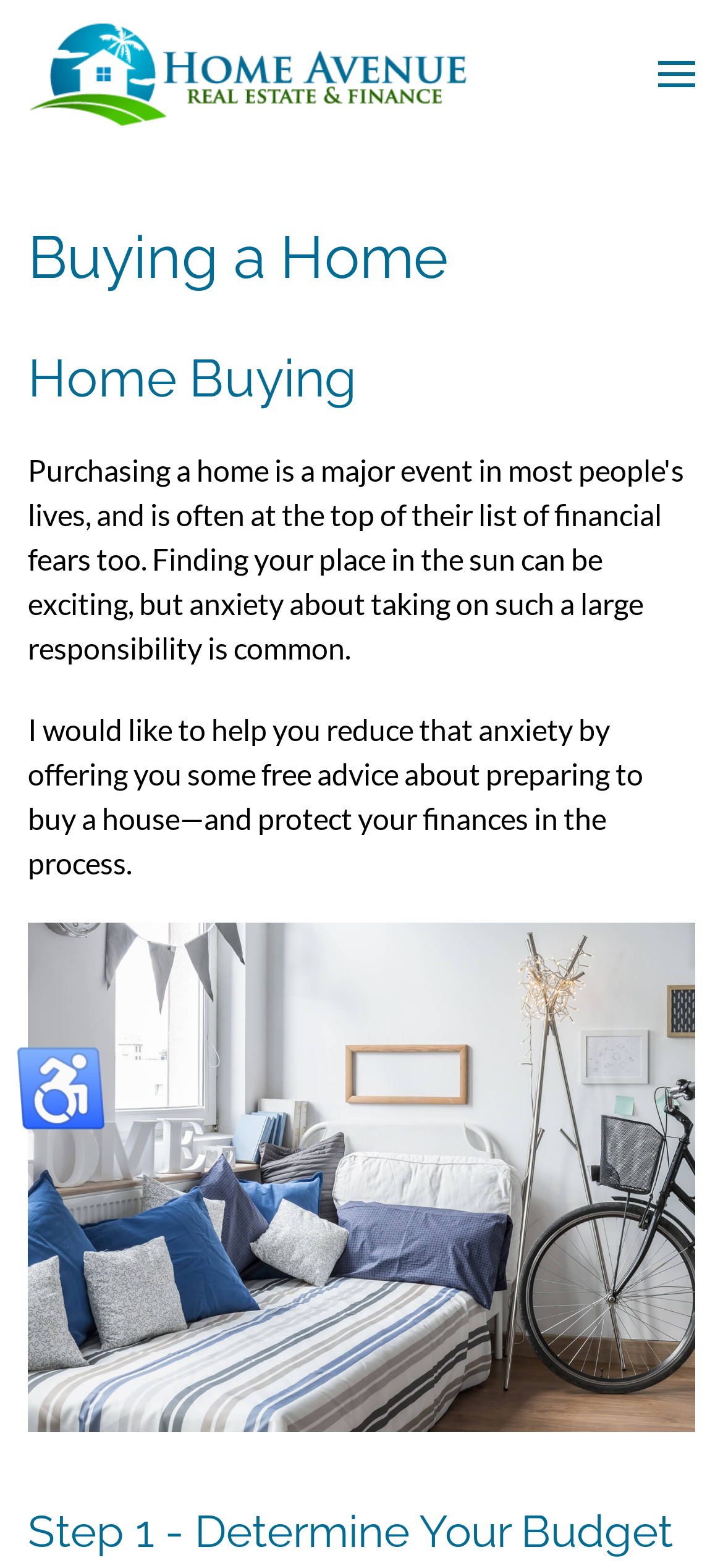Identify the bounding box coordinates for the UI element described as follows: "Skip to main content". Ensure the coordinates are four float numbers between 0 and 1, formatted as [left, top, right, bottom].

[0.09, 0.044, 0.451, 0.066]